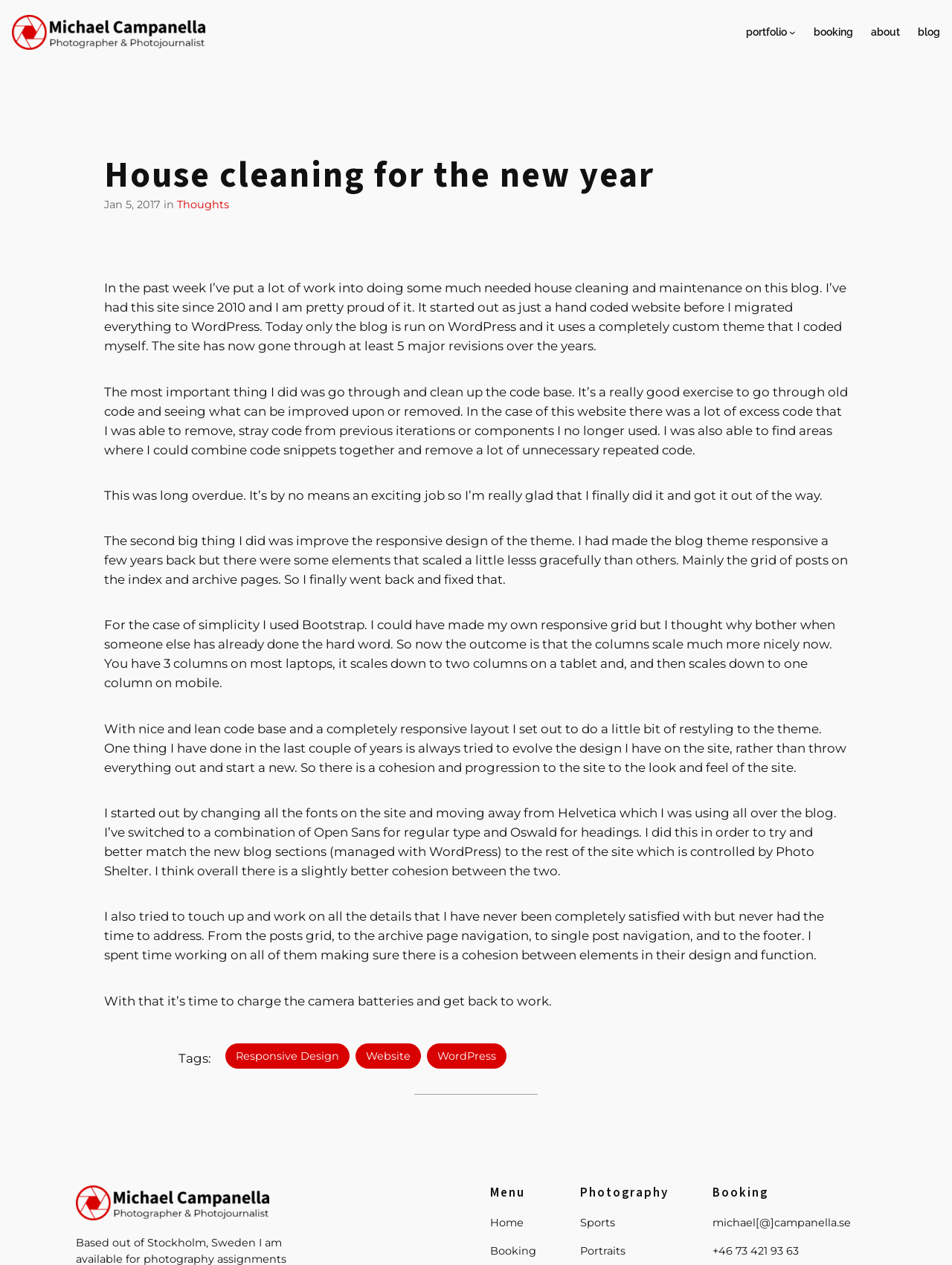Respond with a single word or phrase for the following question: 
How many columns are displayed on a laptop?

3